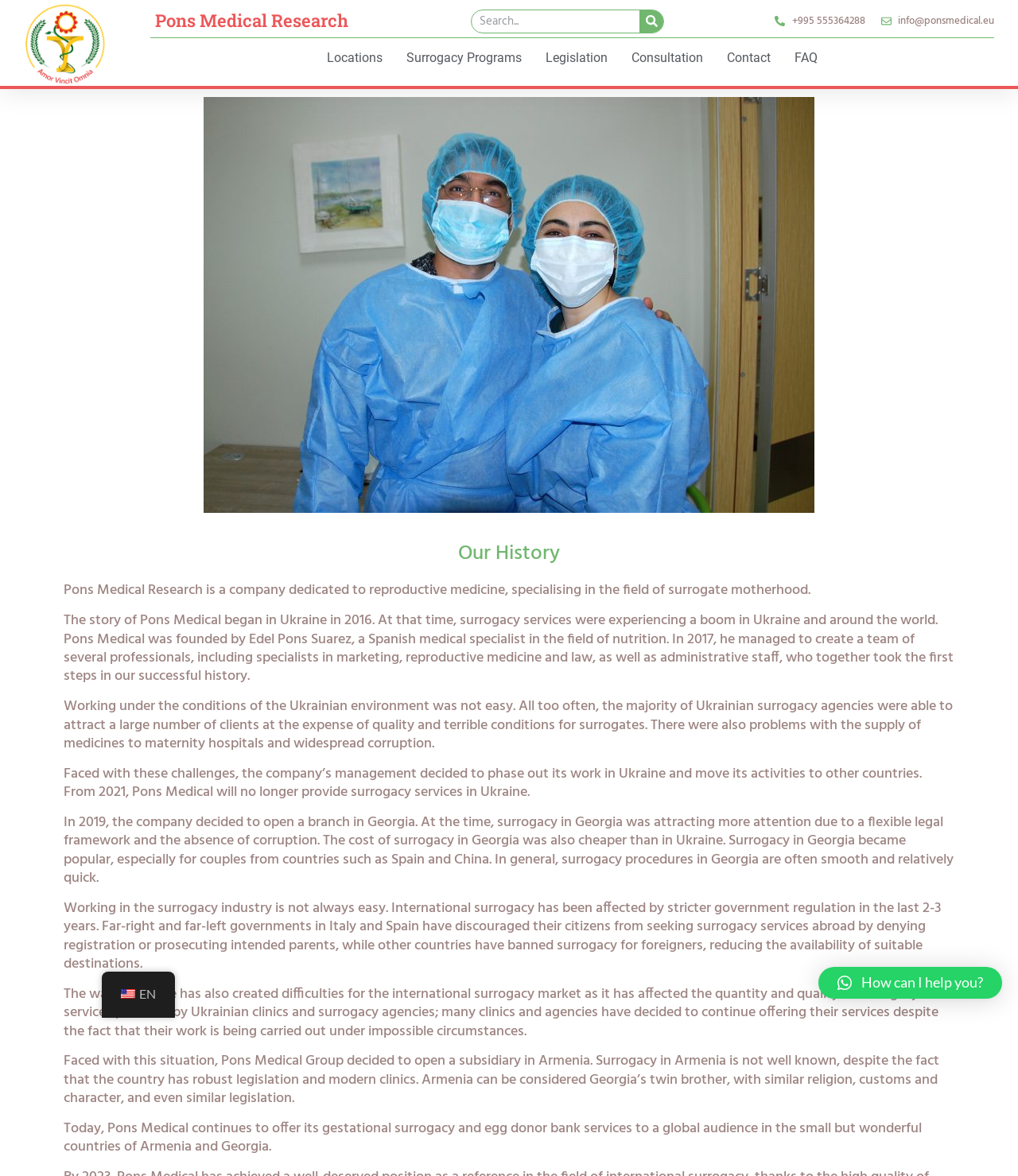Where was Pons Medical founded?
Please answer the question with a detailed response using the information from the screenshot.

According to the webpage, Pons Medical was founded in Ukraine in 2016, as mentioned in the StaticText element with ID 234.